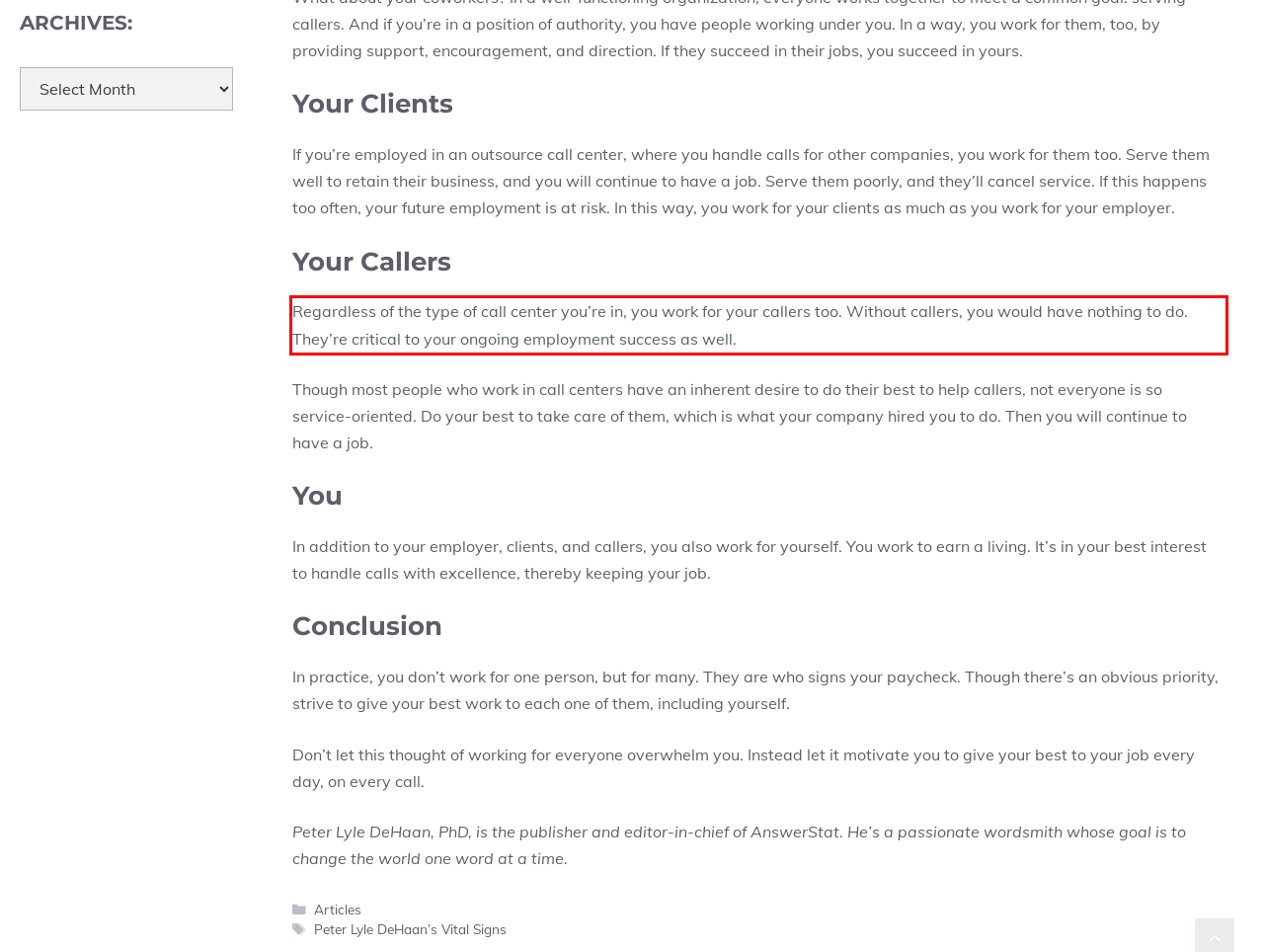Please perform OCR on the text content within the red bounding box that is highlighted in the provided webpage screenshot.

Regardless of the type of call center you’re in, you work for your callers too. Without callers, you would have nothing to do. They’re critical to your ongoing employment success as well.